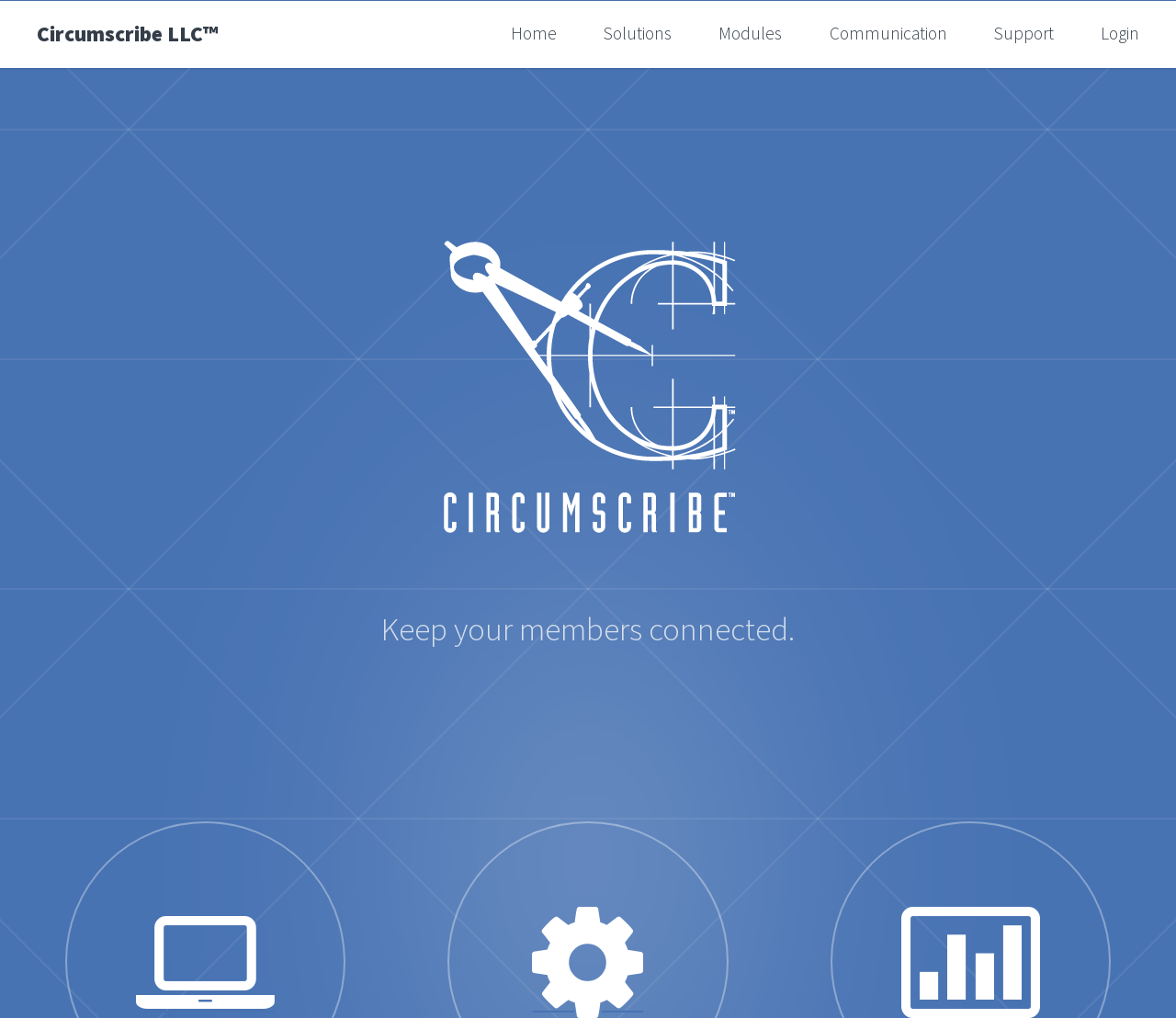Determine the coordinates of the bounding box for the clickable area needed to execute this instruction: "Search for something".

None